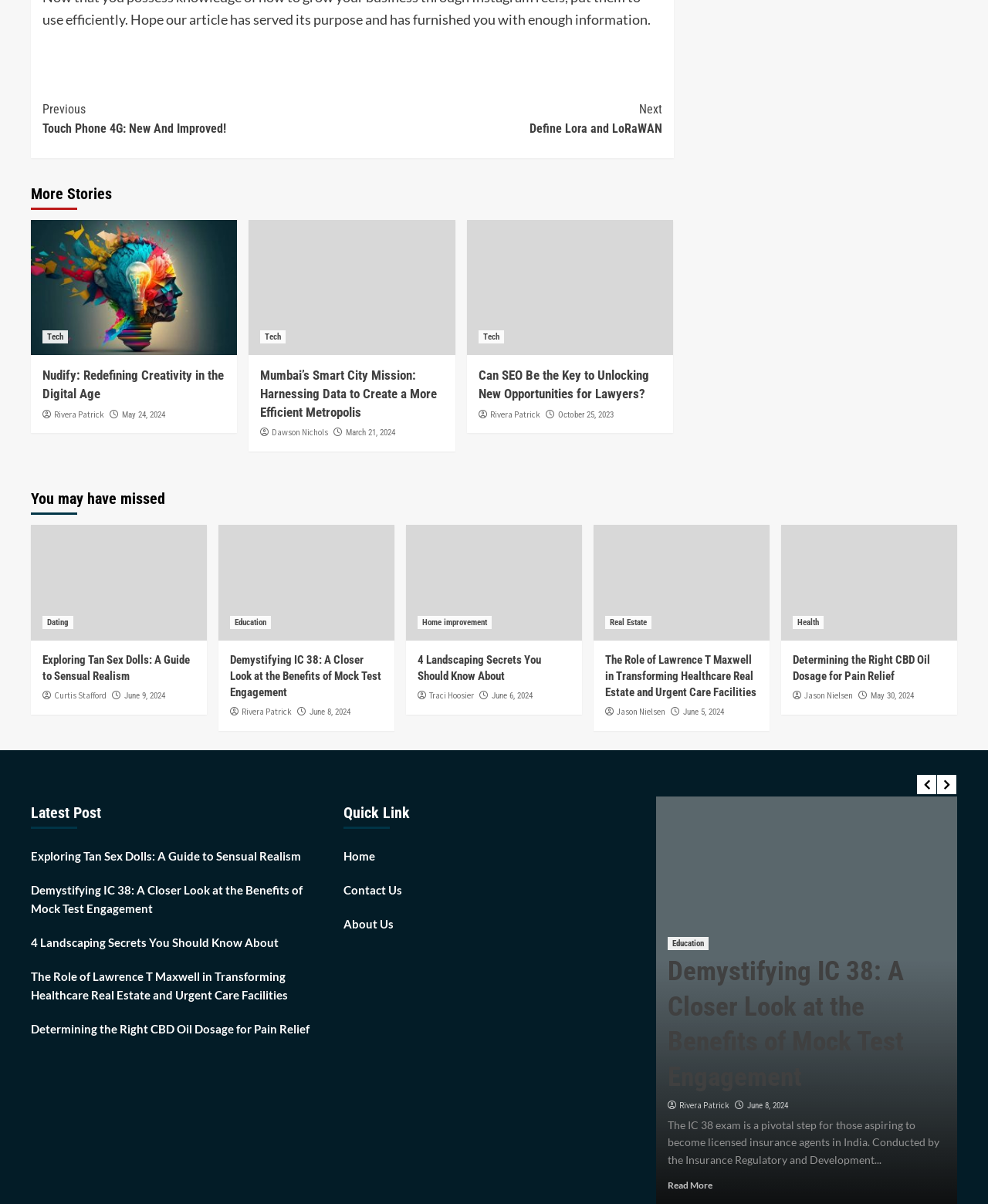Determine the bounding box coordinates of the region I should click to achieve the following instruction: "View 'You may have missed' section". Ensure the bounding box coordinates are four float numbers between 0 and 1, i.e., [left, top, right, bottom].

[0.031, 0.401, 0.969, 0.436]